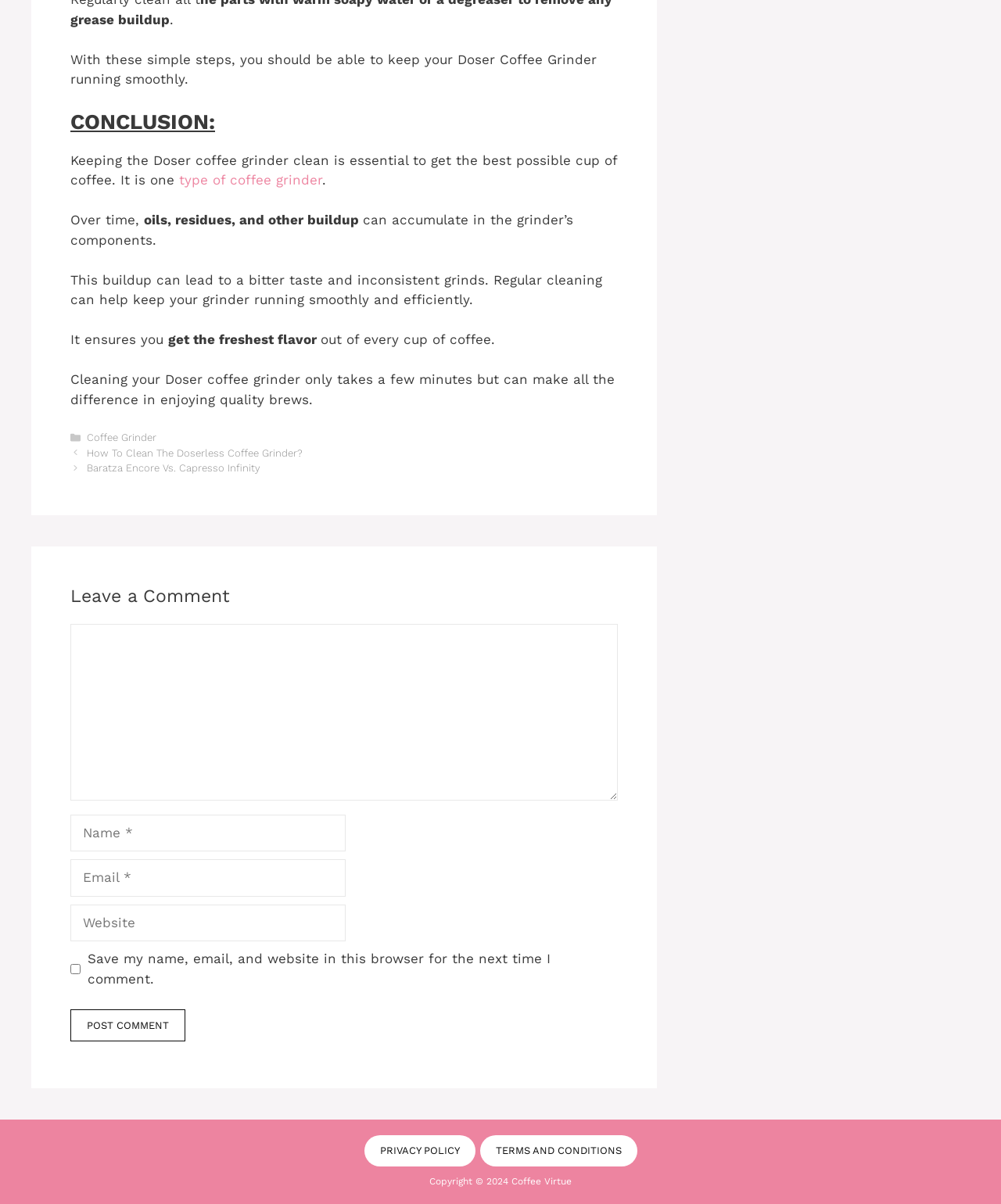What is the benefit of regular cleaning of the grinder?
By examining the image, provide a one-word or phrase answer.

Keep grinder running smoothly